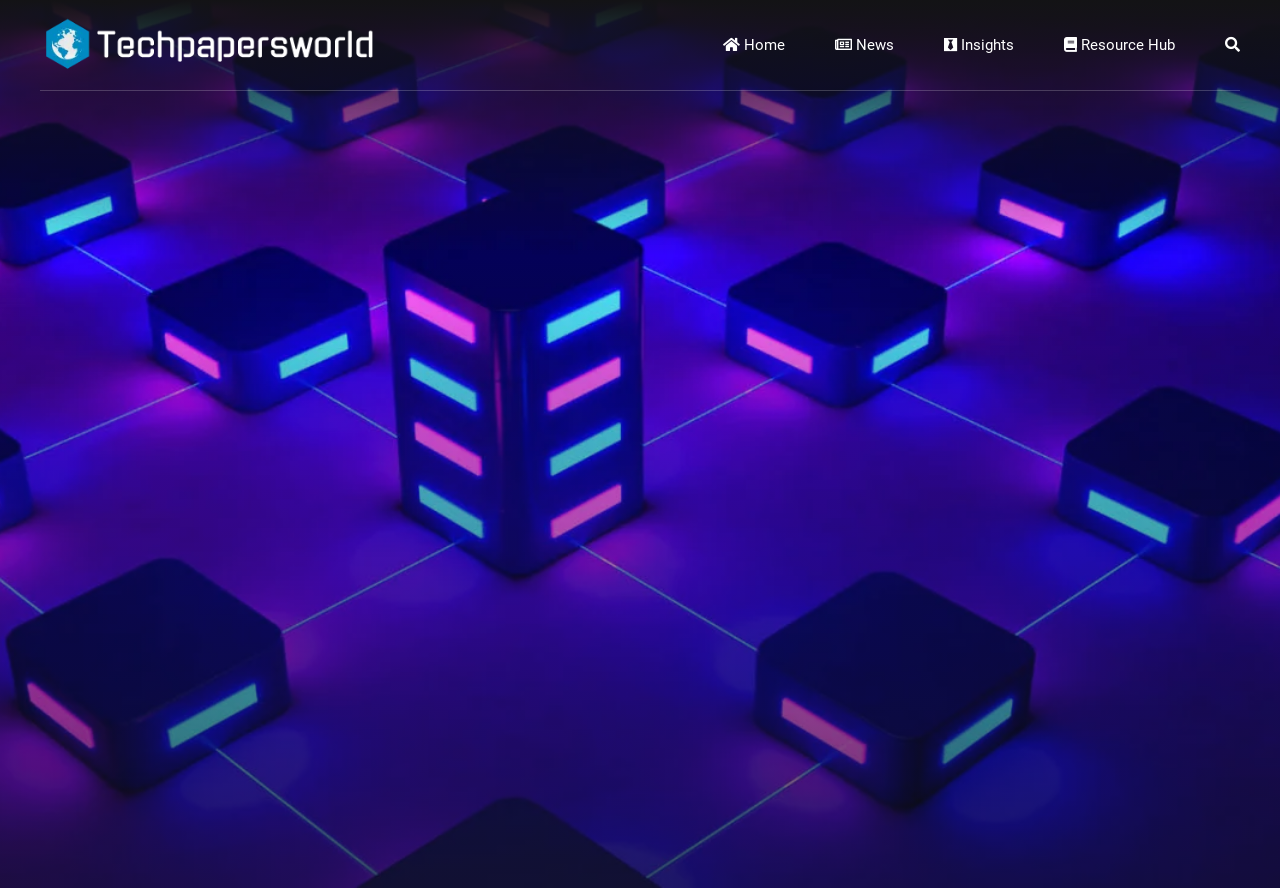Can you find the bounding box coordinates for the element that needs to be clicked to execute this instruction: "Explore Analytics"? The coordinates should be given as four float numbers between 0 and 1, i.e., [left, top, right, bottom].

[0.031, 0.124, 0.109, 0.182]